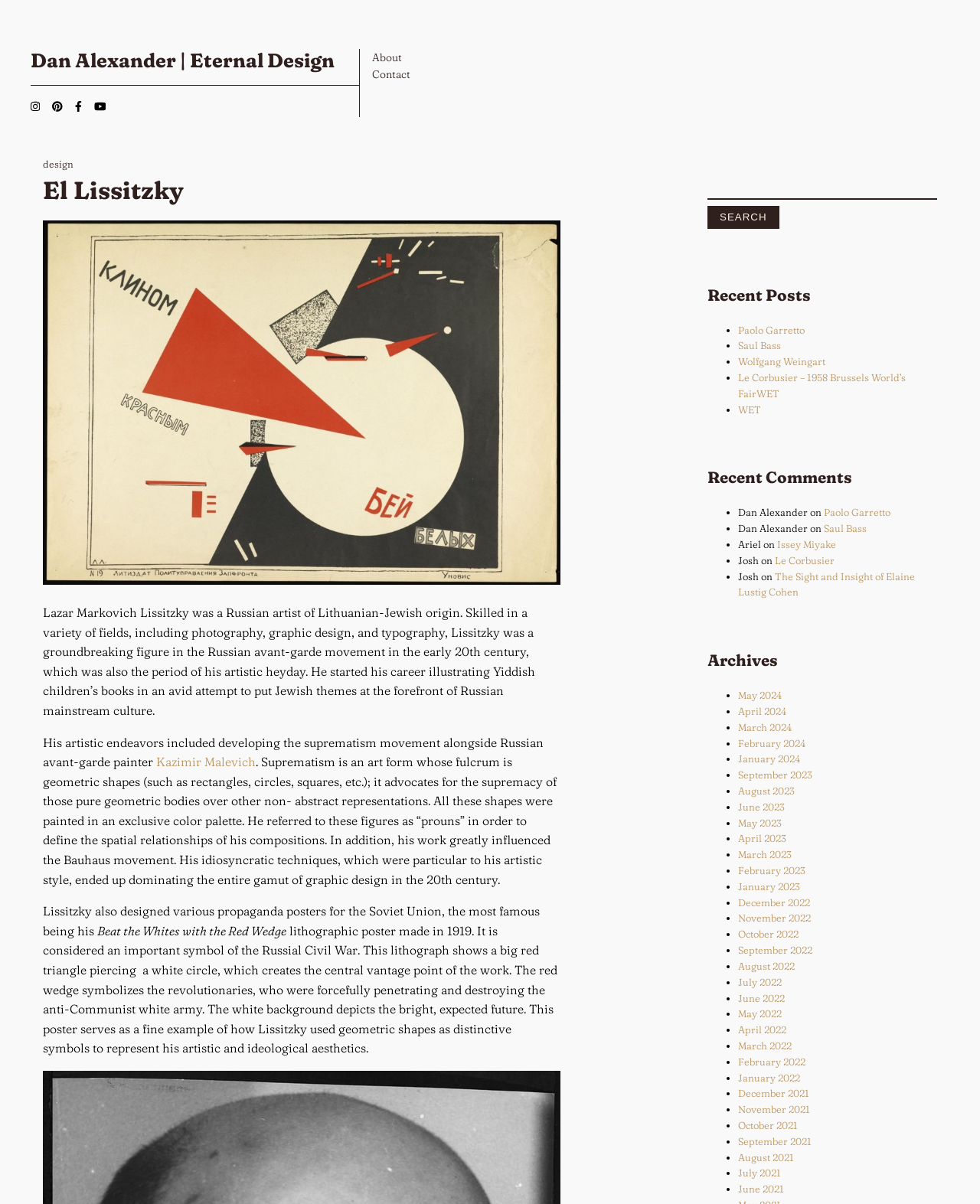Give a full account of the webpage's elements and their arrangement.

This webpage is about El Lissitzky, a Russian artist of Lithuanian-Jewish origin. At the top, there is a header with a link to "Dan Alexander | Eternal Design" and a search bar on the right side. Below the header, there are four small images aligned horizontally, each with a link. 

The main content of the webpage is divided into two sections. On the left side, there is a header "El Lissitzky" followed by a brief biography of the artist, which includes his background, artistic style, and influences. Below the biography, there is a large image related to El Lissitzky's work. 

On the right side, there are several sections, including "Recent Posts", "Recent Comments", and "Archives". The "Recent Posts" section lists several links to posts, each with a bullet point. The "Recent Comments" section lists comments from users, including their names and the posts they commented on. The "Archives" section lists links to posts organized by month, from May 2024 to May 2023.